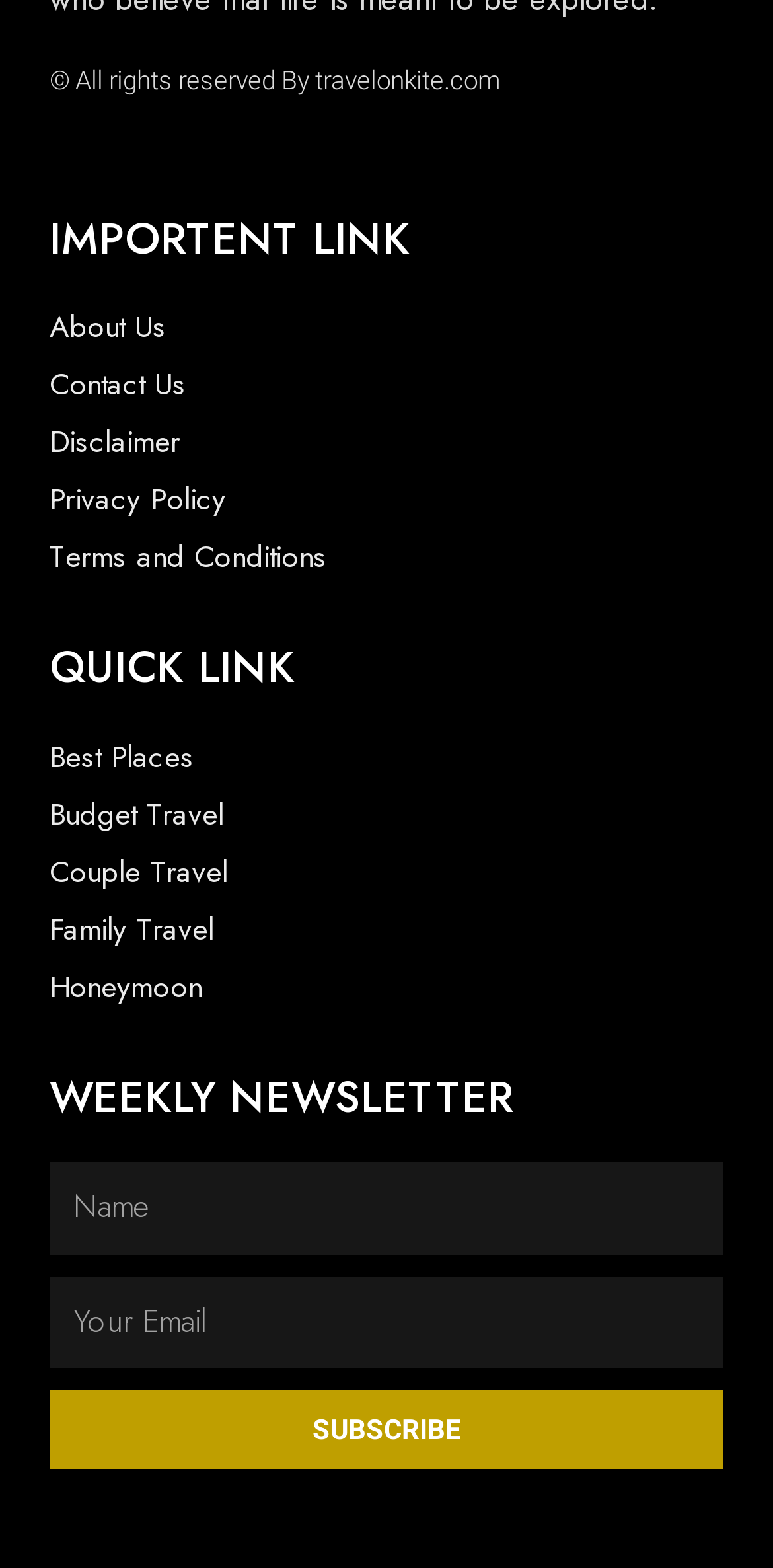Find the bounding box coordinates of the area to click in order to follow the instruction: "Subscribe to the newsletter".

[0.064, 0.886, 0.936, 0.937]